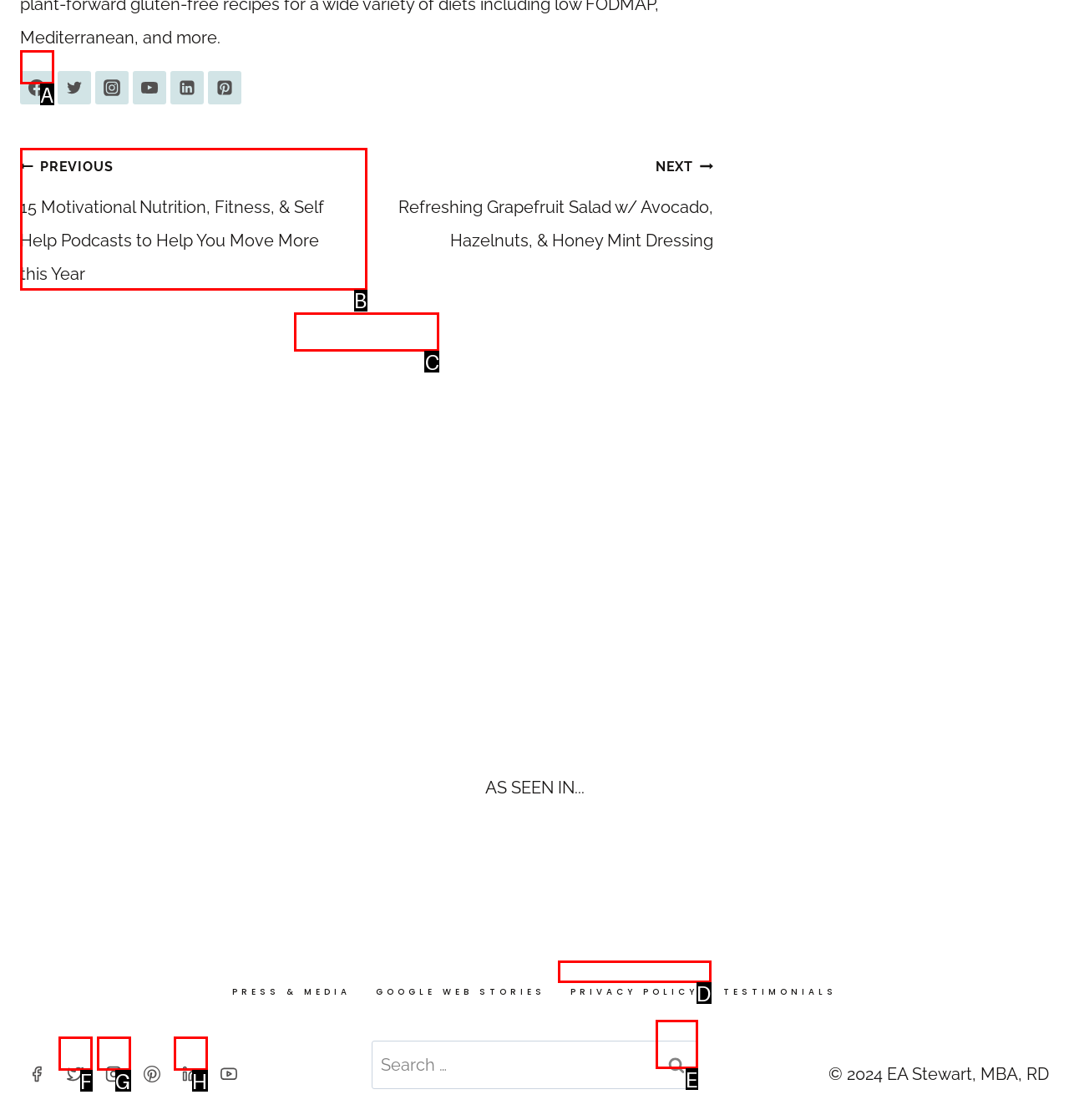Determine which HTML element to click on in order to complete the action: Go to the previous post.
Reply with the letter of the selected option.

B